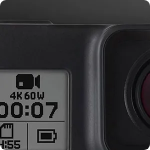What is the frame rate of the camera?
Provide an in-depth and detailed explanation in response to the question.

The digital display on the GoPro Hero 7 Black camera shows that it is set to record at 60 frames per second, which is a high frame rate suitable for capturing smooth video.